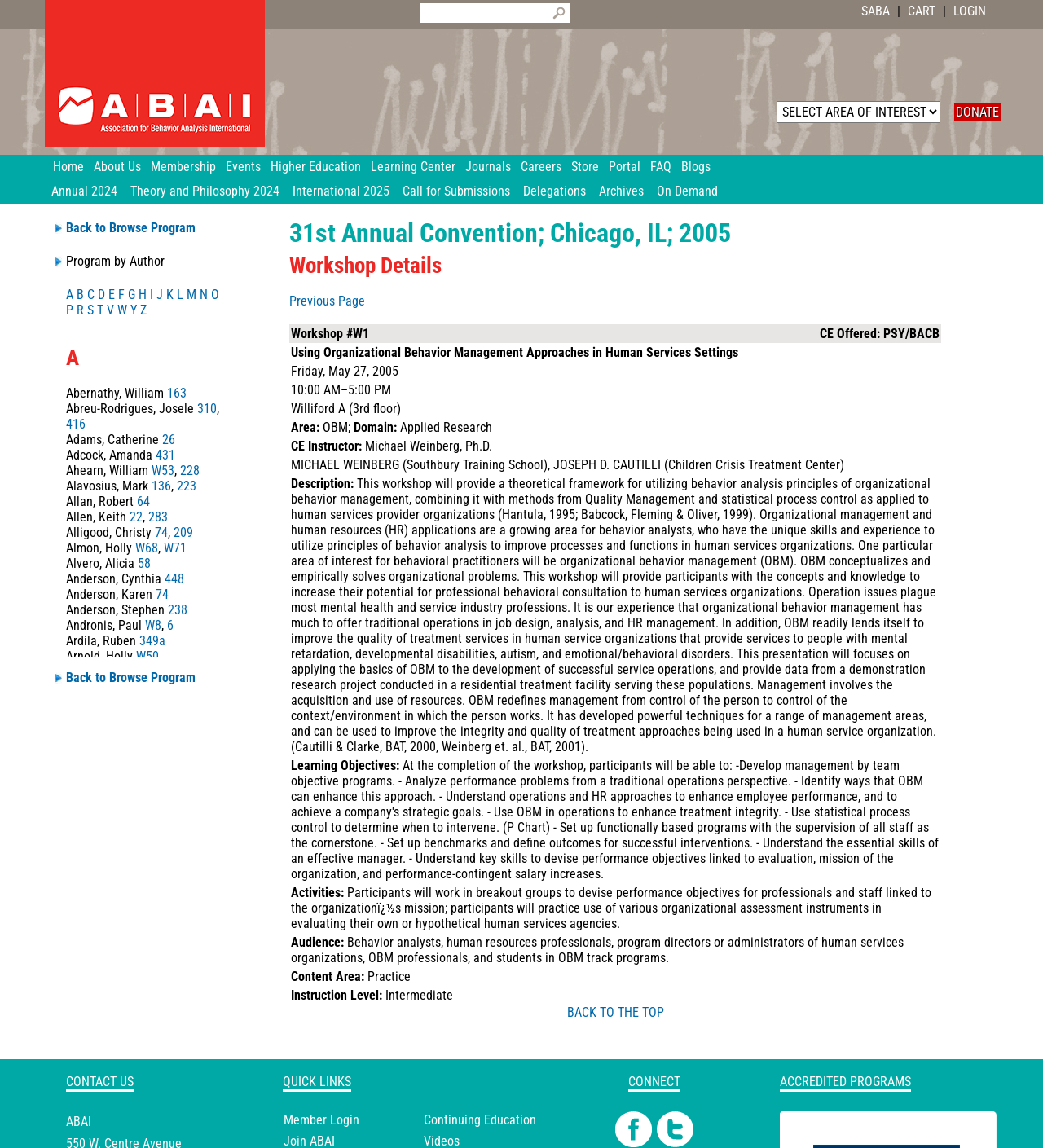Please specify the bounding box coordinates of the clickable section necessary to execute the following command: "Click on Home".

[0.051, 0.135, 0.09, 0.156]